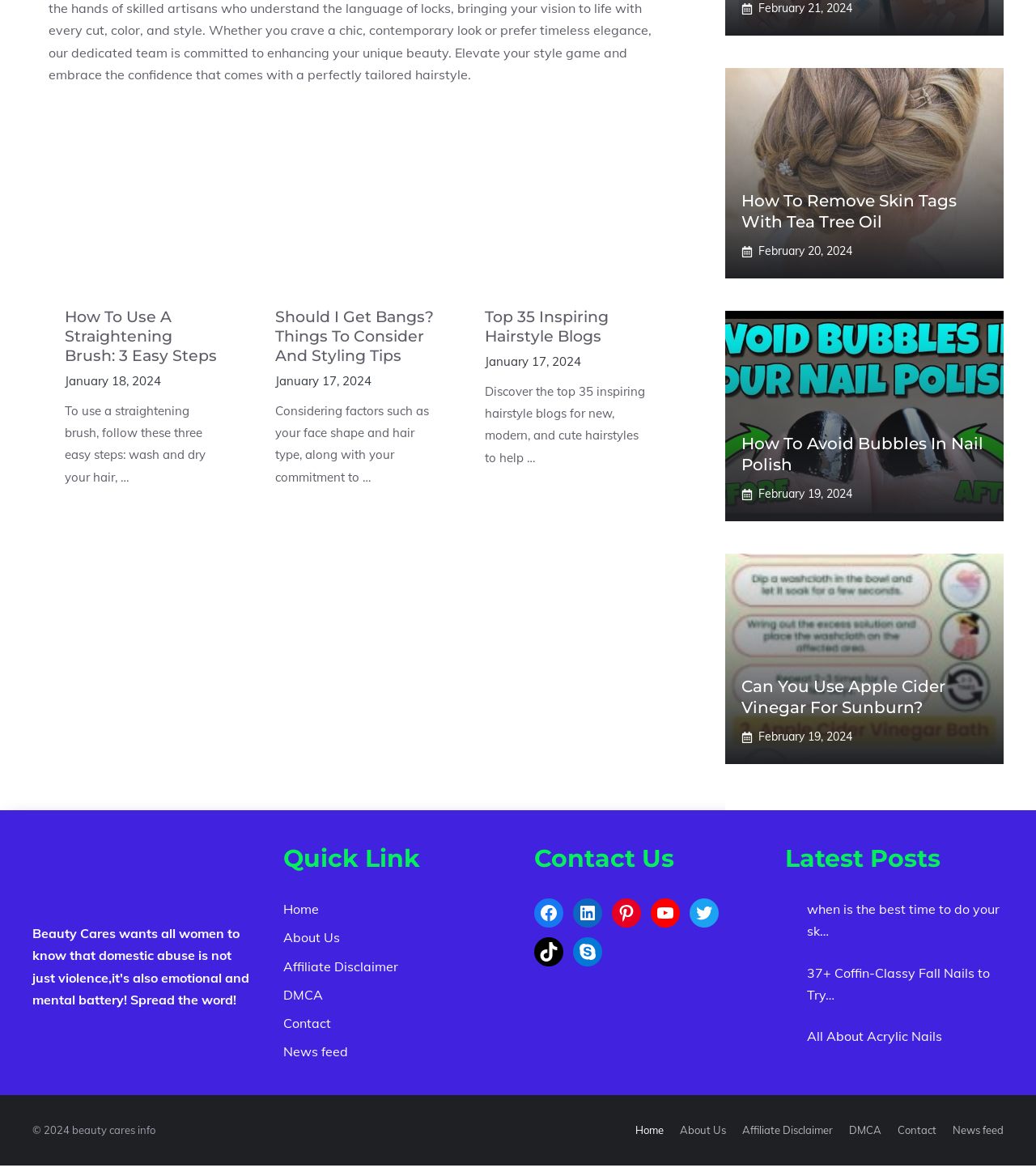Please specify the bounding box coordinates of the clickable region to carry out the following instruction: "Check the 'Latest Posts'". The coordinates should be four float numbers between 0 and 1, in the format [left, top, right, bottom].

[0.758, 0.719, 0.969, 0.746]